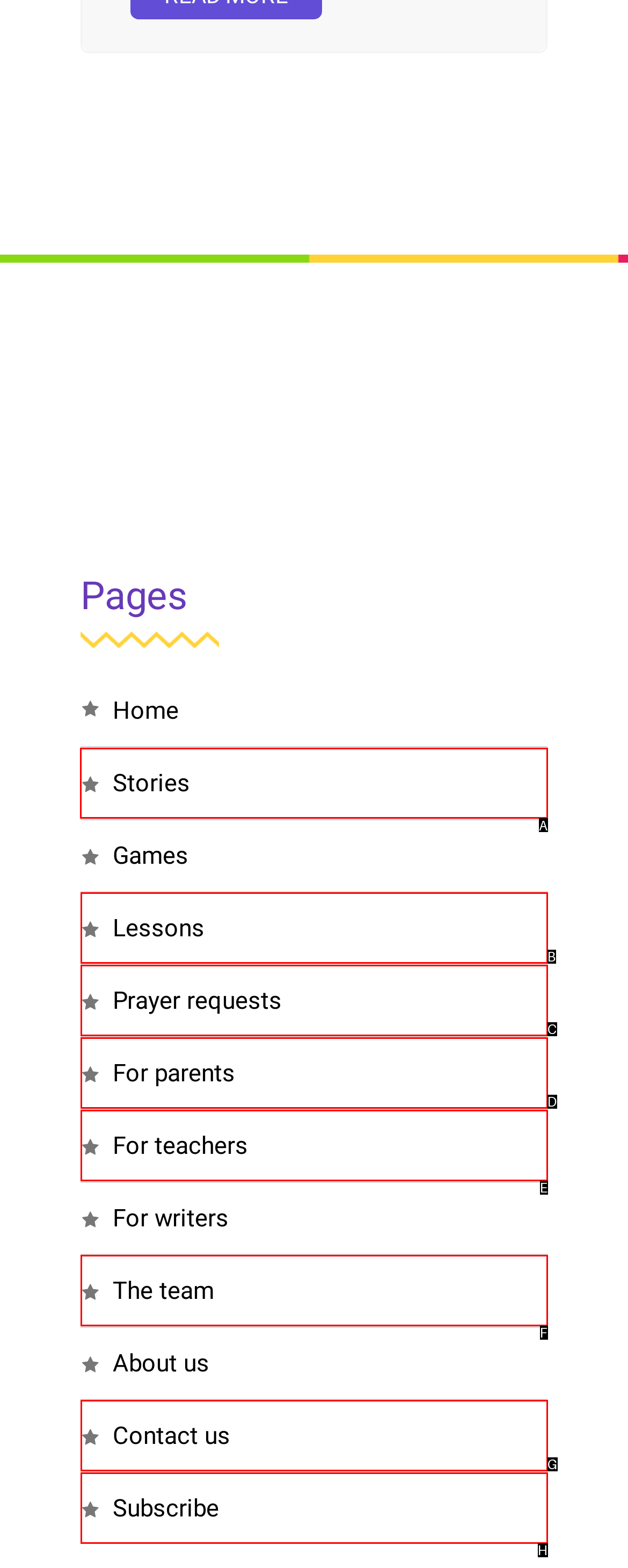What is the letter of the UI element you should click to view stories? Provide the letter directly.

A